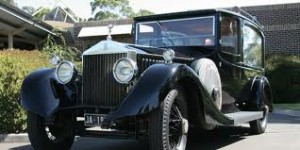Provide a comprehensive description of the image.

This image features a classic black Rolls-Royce, a symbol of luxury and sophistication. Known for its elegance and craftsmanship, this vintage vehicle showcases a smooth, gleaming exterior complemented by chrome accents and intricate detailing. The front grille, adorned with the iconic spirit of ecstasy hood ornament, adds a touch of opulence. The car is parked in a serene setting, surrounded by lush greenery, enhancing its timeless appeal. This model exemplifies the idea presented in the article about class distinction, highlighting how such a car often represents true upper-class status—where wealth is manifest not just in the car's brand, but in a nonchalant attitude toward wealth itself. The image captures a moment in time, celebrating the grandeur of a bygone era.